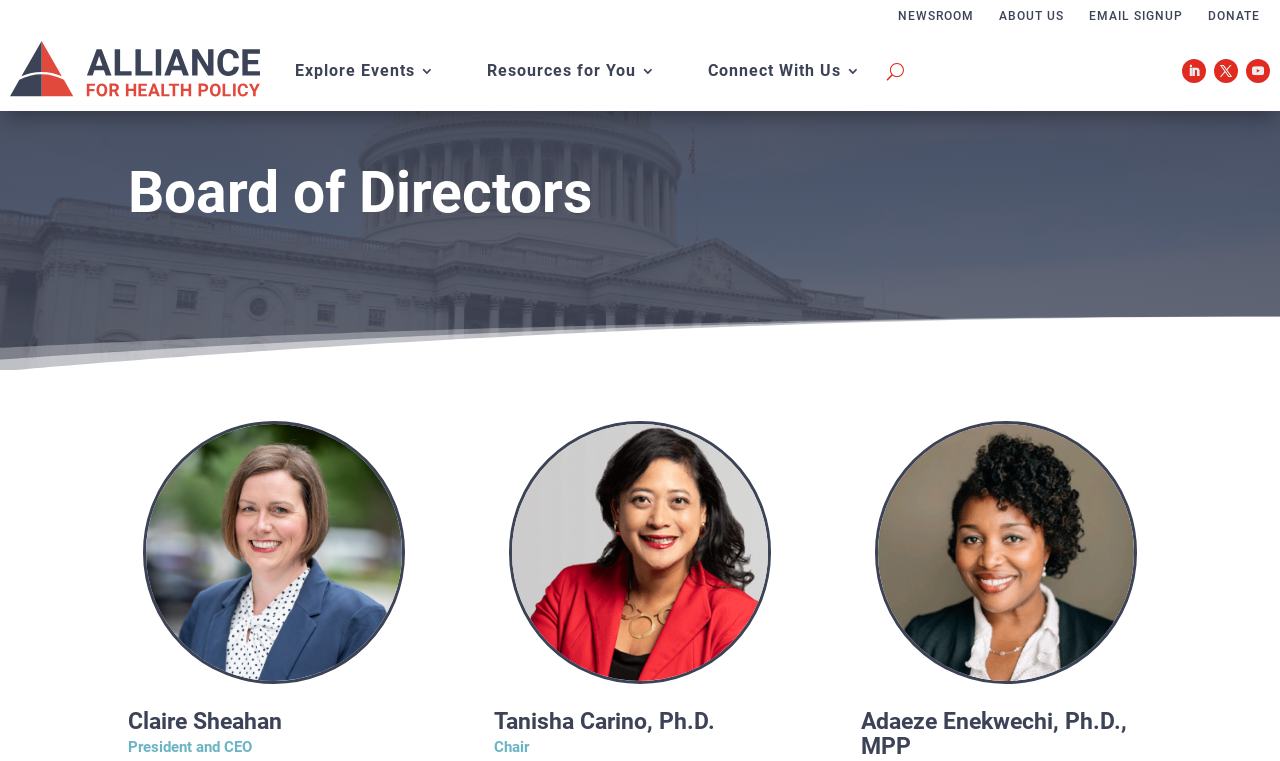Look at the image and give a detailed response to the following question: How many social media links are available?

I examined the webpage and found a section with social media links. There are three links with icons, which are Facebook, Twitter, and LinkedIn.